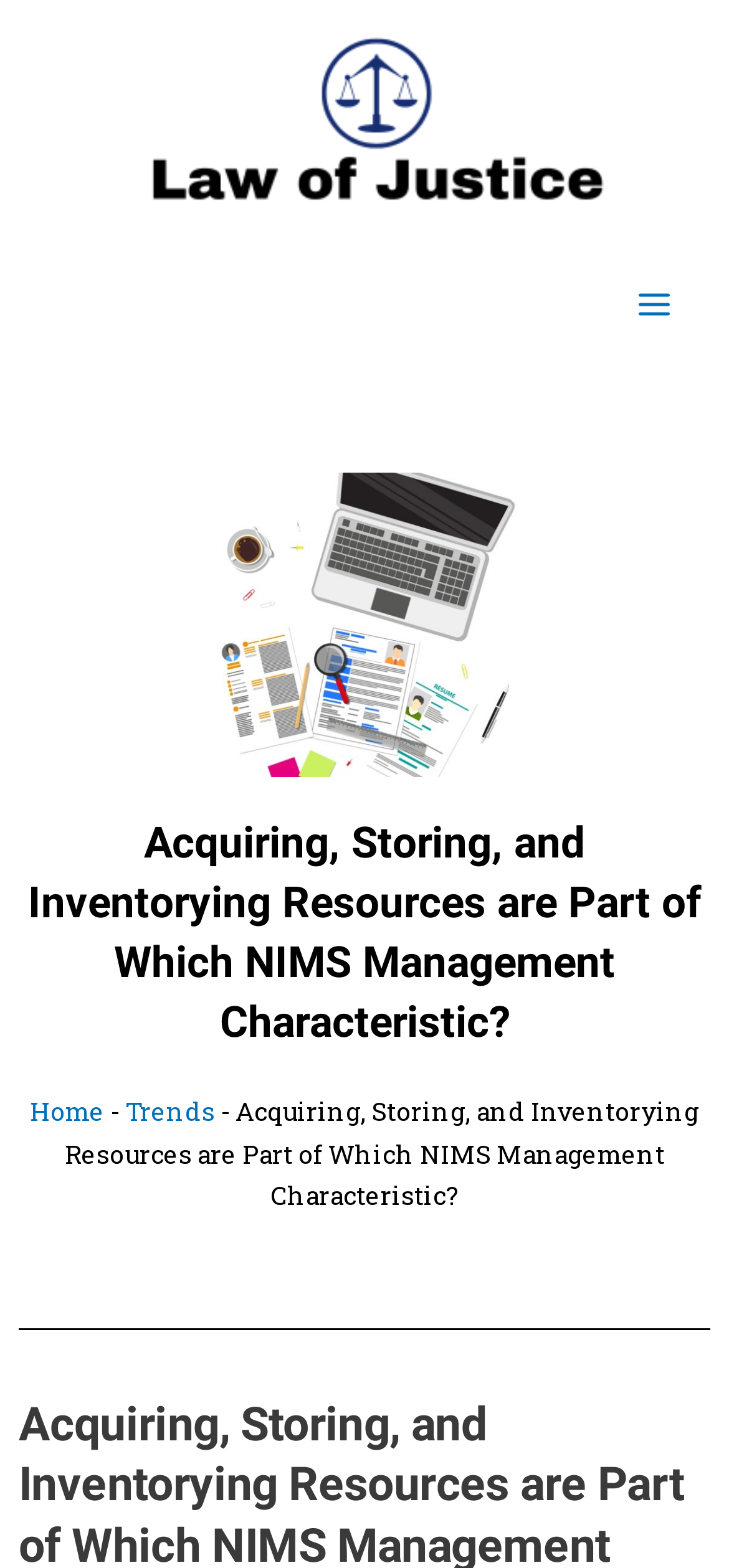Use a single word or phrase to answer the following:
What is the text on the main image?

Acquiring, Storing, and Inventorying Resources are Part of Which NIMS Management Characteristic?